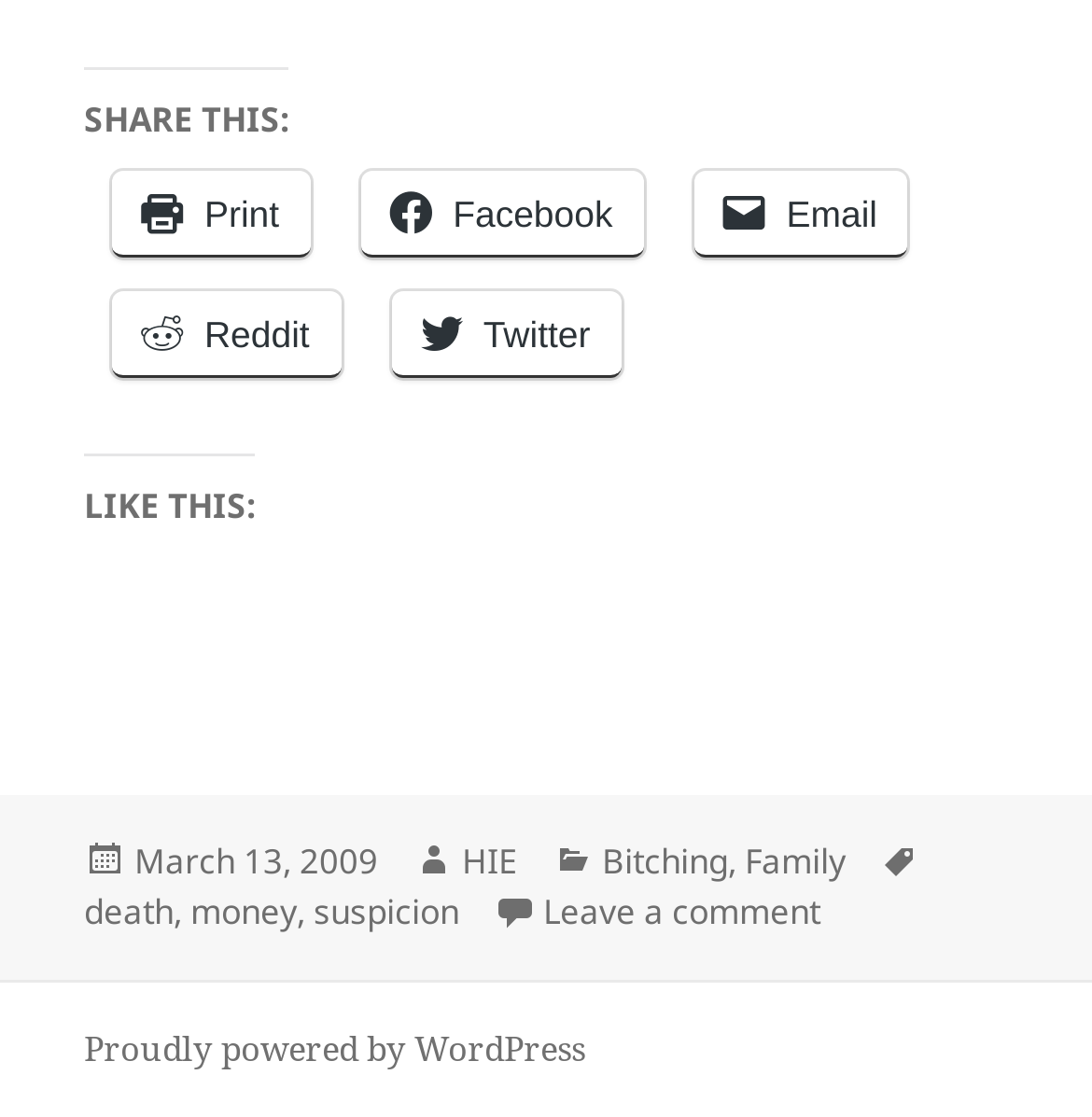Locate the bounding box of the UI element with the following description: "Proudly powered by WordPress".

[0.077, 0.917, 0.536, 0.962]